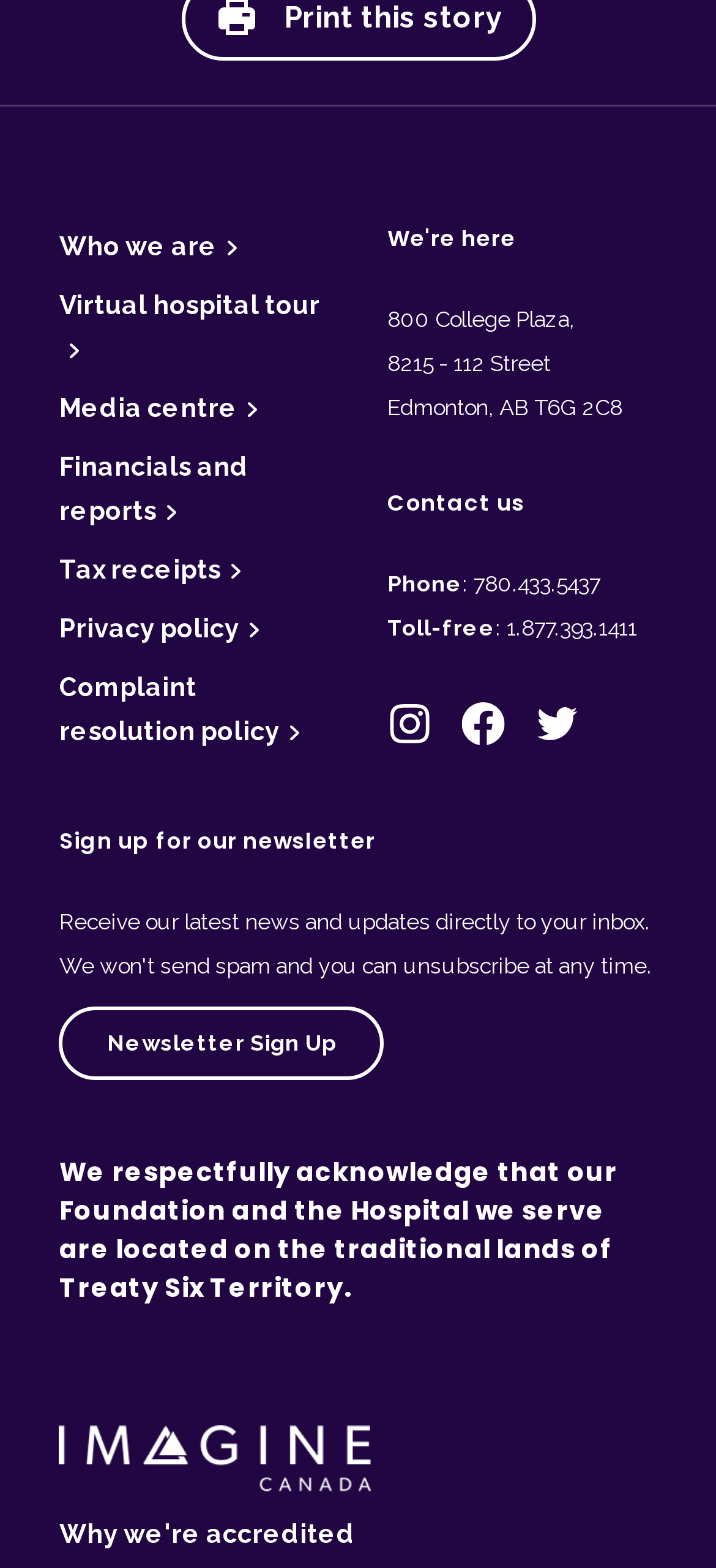Respond with a single word or phrase for the following question: 
What is the purpose of the buttons with images?

Unknown